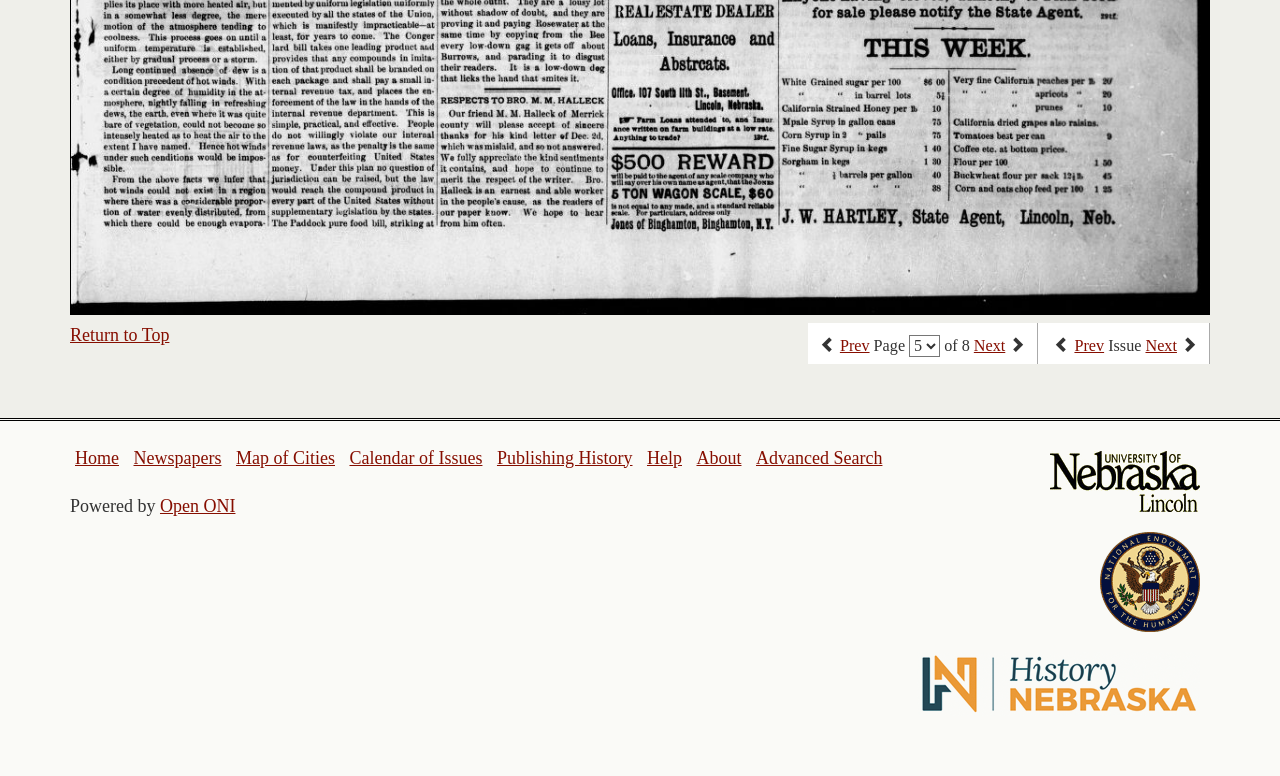What is the logo on the bottom right?
Please use the visual content to give a single word or phrase answer.

History Nebraska Logo